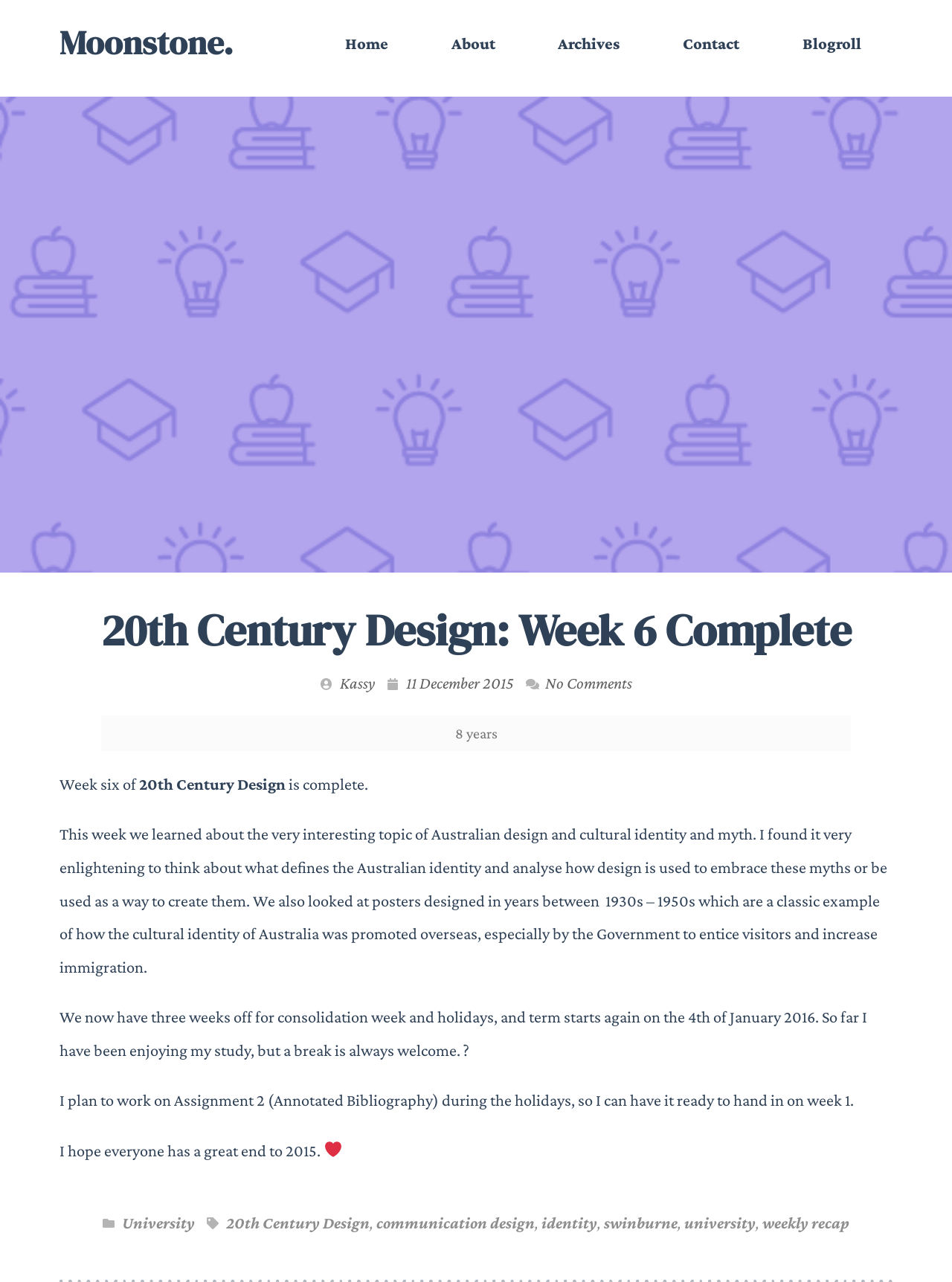Generate a thorough caption detailing the webpage content.

The webpage is about a blog post titled "20th Century Design: Week 6 Complete" on a website called "Moonstone". At the top, there is a heading "Moonstone" with a link to the website's homepage. Below it, there are five links to different sections of the website: "Home", "About", "Archives", "Contact", and "Blogroll".

The main content of the webpage is a blog post about the completion of week 6 of a course called "20th Century Design". The post is written by "Kassy" and dated "11 December 2015". The post starts with a sentence "Week six of 20th Century Design is complete." and then goes on to describe what was learned in that week, including topics such as Australian design and cultural identity, and posters from the 1930s to 1950s.

The post also mentions that there will be a three-week break for consolidation week and holidays, and that the writer plans to work on an assignment during the holidays. The post ends with a greeting "I hope everyone has a great end to 2015" and a heart symbol ❤️.

At the bottom of the webpage, there are several links to related topics, including "University", "20th Century Design", "communication design", "identity", "swinburne", "university", and "weekly recap".